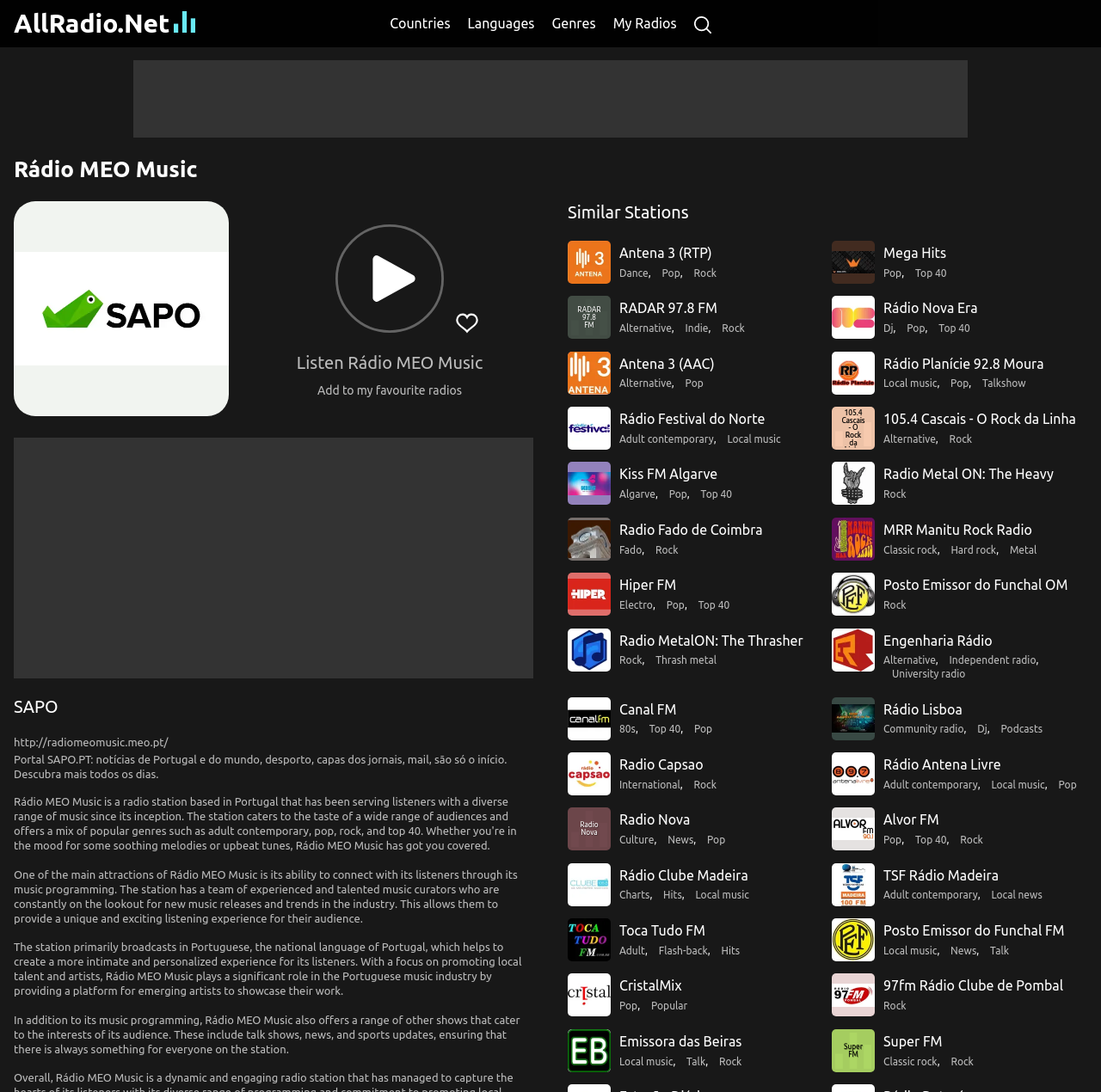Please provide a brief answer to the question using only one word or phrase: 
What is the language of the radio station?

Portuguese